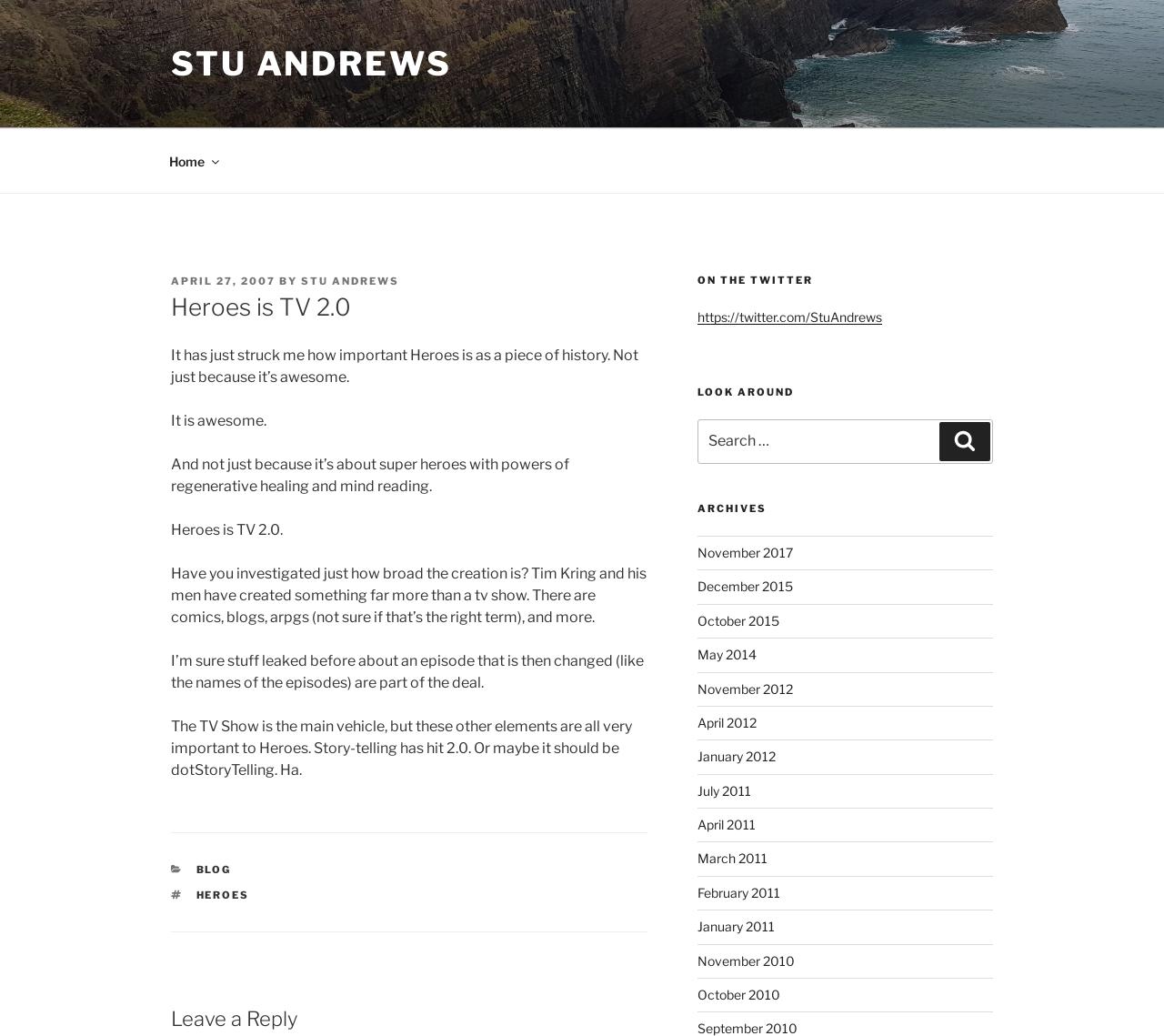Create a detailed narrative of the webpage’s visual and textual elements.

This webpage is a blog post titled "Heroes is TV 2.0" by Stu Andrews. At the top of the page, there is an image of Stu Andrews, followed by a link to his name. Below the image, there is a top menu navigation bar with a link to the "Home" page.

The main content of the page is an article with a heading "Heroes is TV 2.0" and several paragraphs of text. The article discusses the importance of the TV show Heroes, not just because it's awesome, but also because of its broad creation, including comics, blogs, and more. The text is divided into several sections, with headings and paragraphs that explore the concept of TV 2.0 and its storytelling.

To the right of the main content, there are several sections, including "ON THE TWITTER" with a link to Stu Andrews' Twitter account, "LOOK AROUND" with a search box, and "ARCHIVES" with links to various months and years.

At the bottom of the page, there is a footer section with links to categories and tags, as well as a "Leave a Reply" section.

There are a total of 2 images, 15 links, 23 static text elements, 1 navigation element, 1 search element, 1 button, and 3 headings on the page.